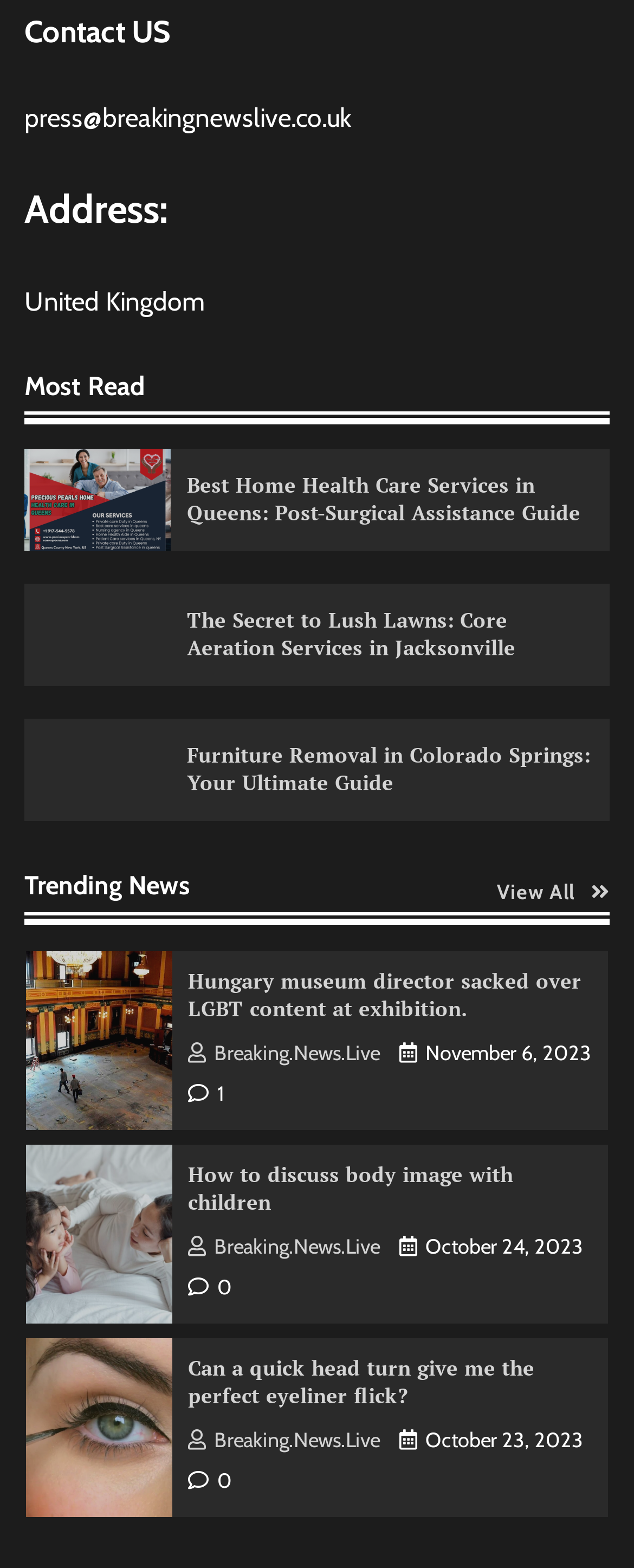Please study the image and answer the question comprehensively:
What is the category of the news article 'Furniture Removal in Colorado Springs: Your Ultimate Guide'?

The category of the news article 'Furniture Removal in Colorado Springs: Your Ultimate Guide' can be determined by finding the heading element 'Trending News' and then looking for the link element with the text 'Furniture Removal in Colorado Springs: Your Ultimate Guide' below it.